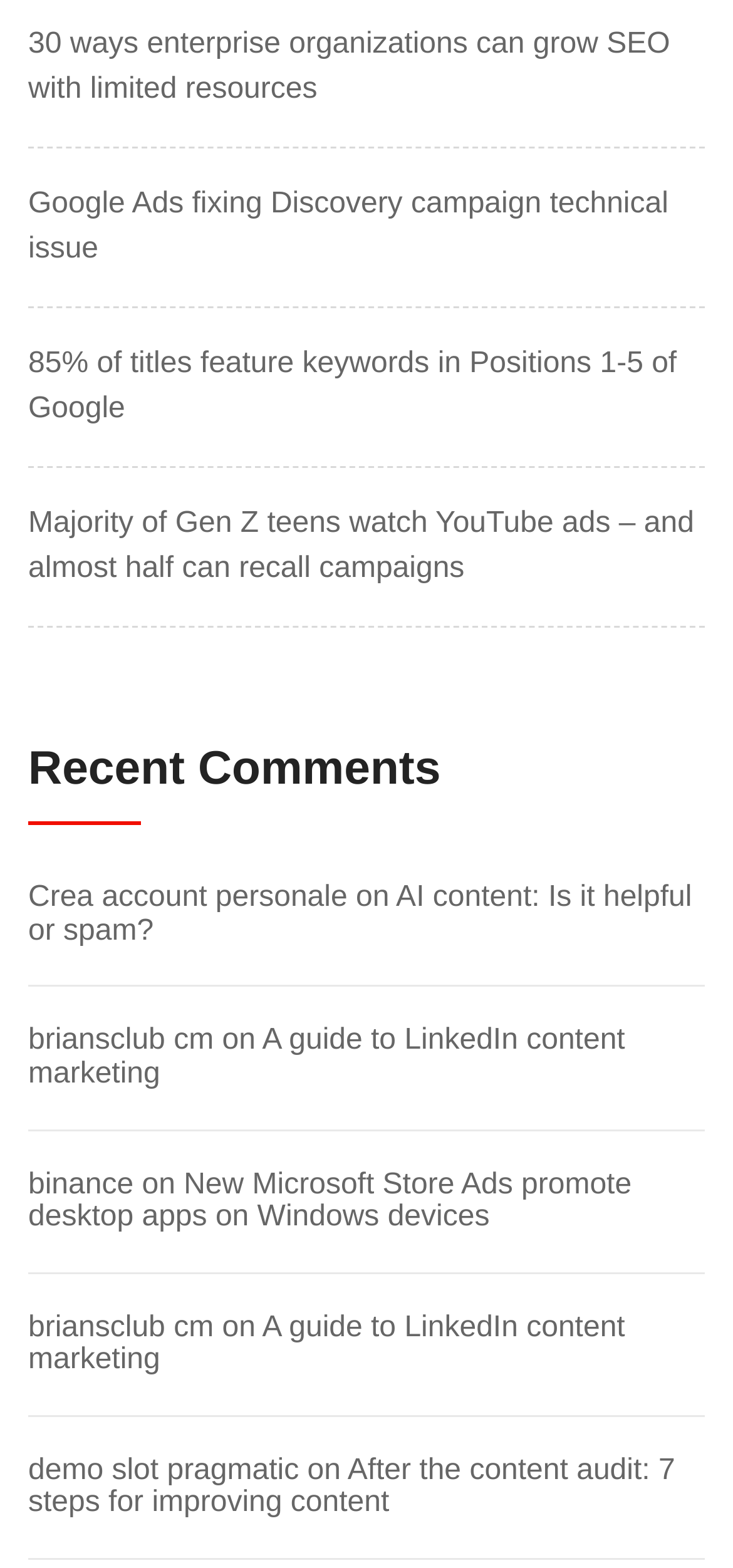Identify the bounding box coordinates of the region I need to click to complete this instruction: "Explore a guide to LinkedIn content marketing".

[0.038, 0.654, 0.853, 0.695]